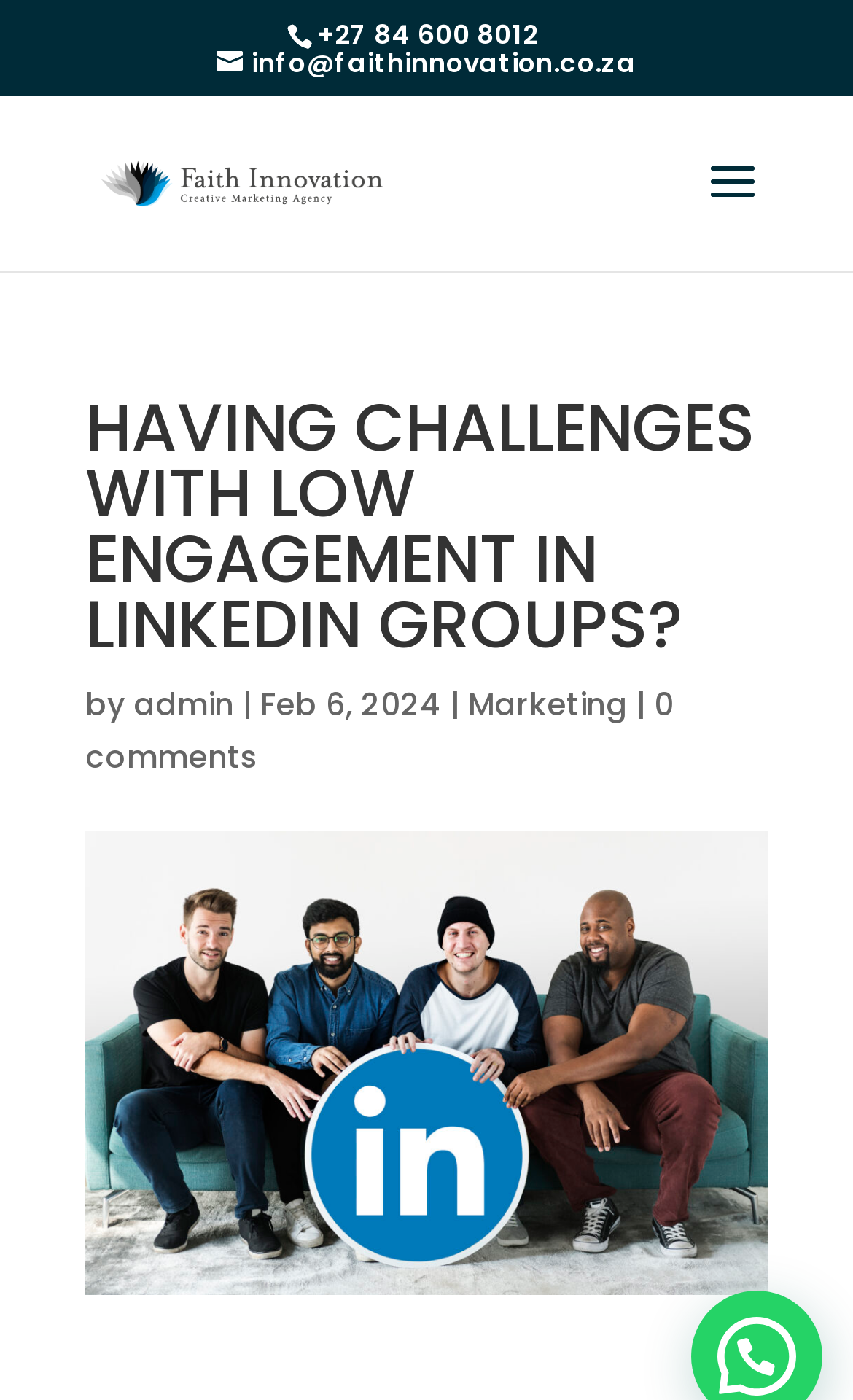When was the article published?
Using the information from the image, answer the question thoroughly.

I found the publication date by looking at the static text element with the bounding box coordinates [0.305, 0.487, 0.518, 0.519], which contains the publication date 'Feb 6, 2024'.